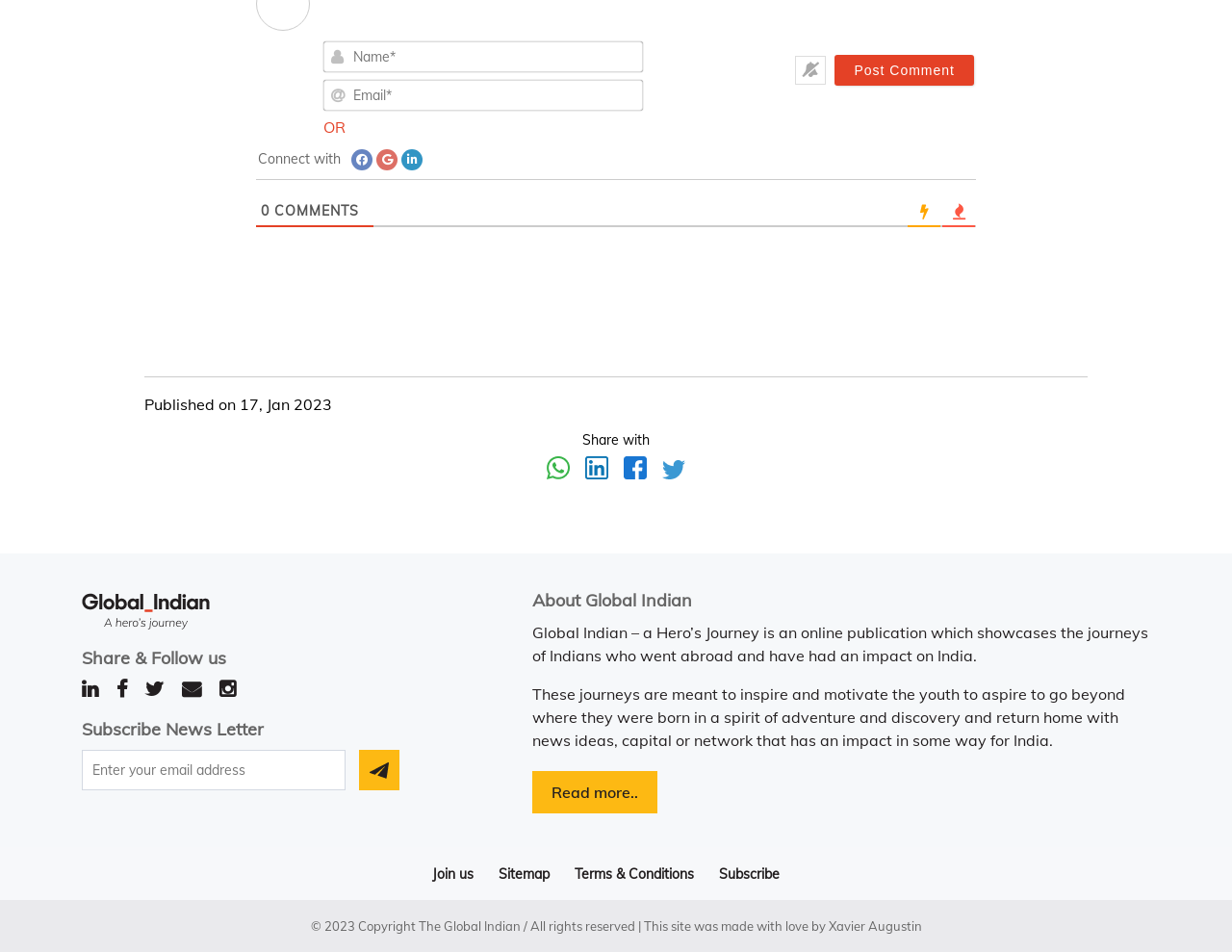What is the function of the 'Subscribe' button?
Look at the screenshot and provide an in-depth answer.

The 'Subscribe' button is located next to the 'Enter your email address' textbox, which suggests that it is used to subscribe to a newsletter by entering an email address.